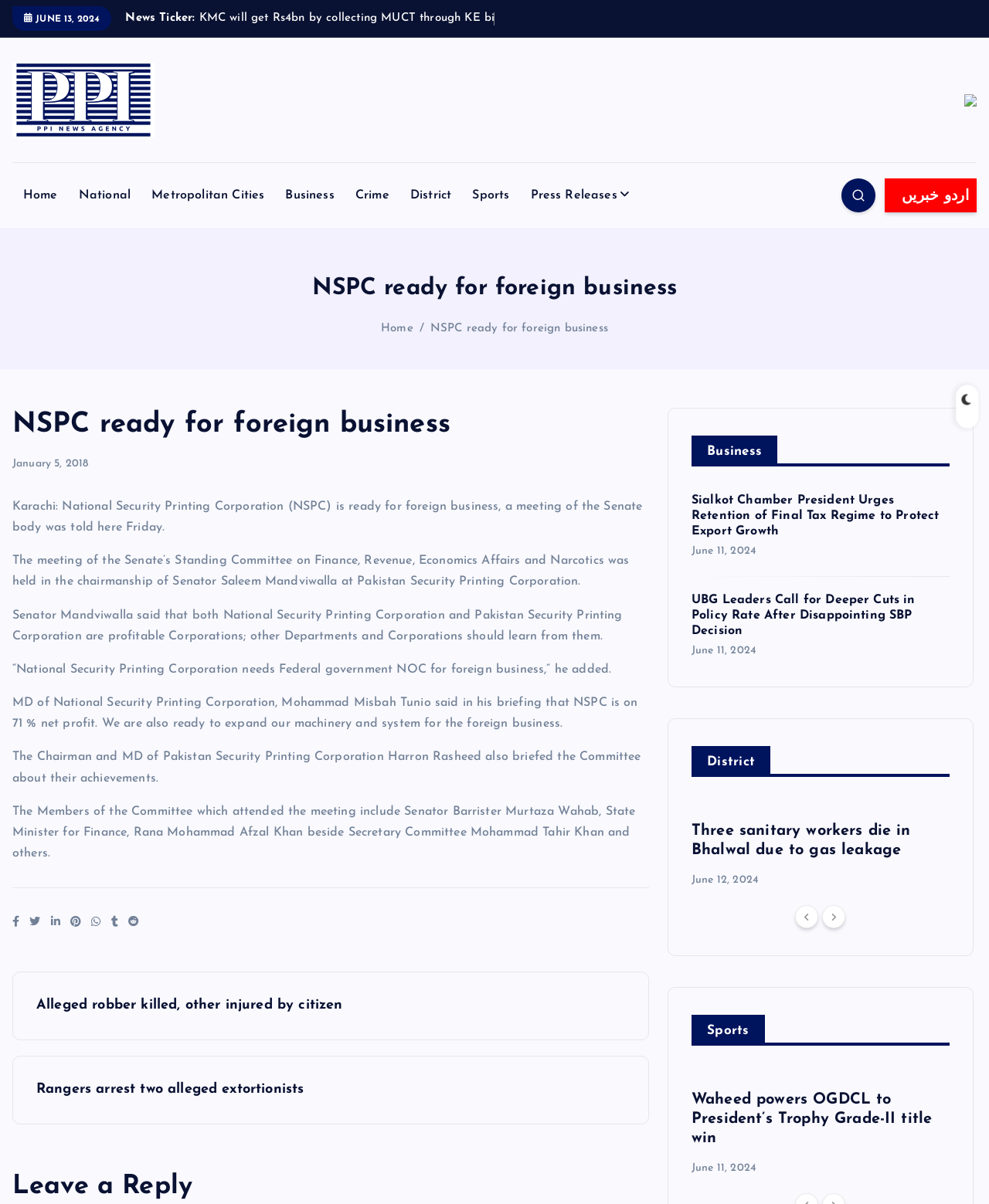What is the name of the corporation mentioned in the article?
Please give a well-detailed answer to the question.

I read the article and found that the corporation mentioned is 'National Security Printing Corporation' (NSPC), which is ready for foreign business.